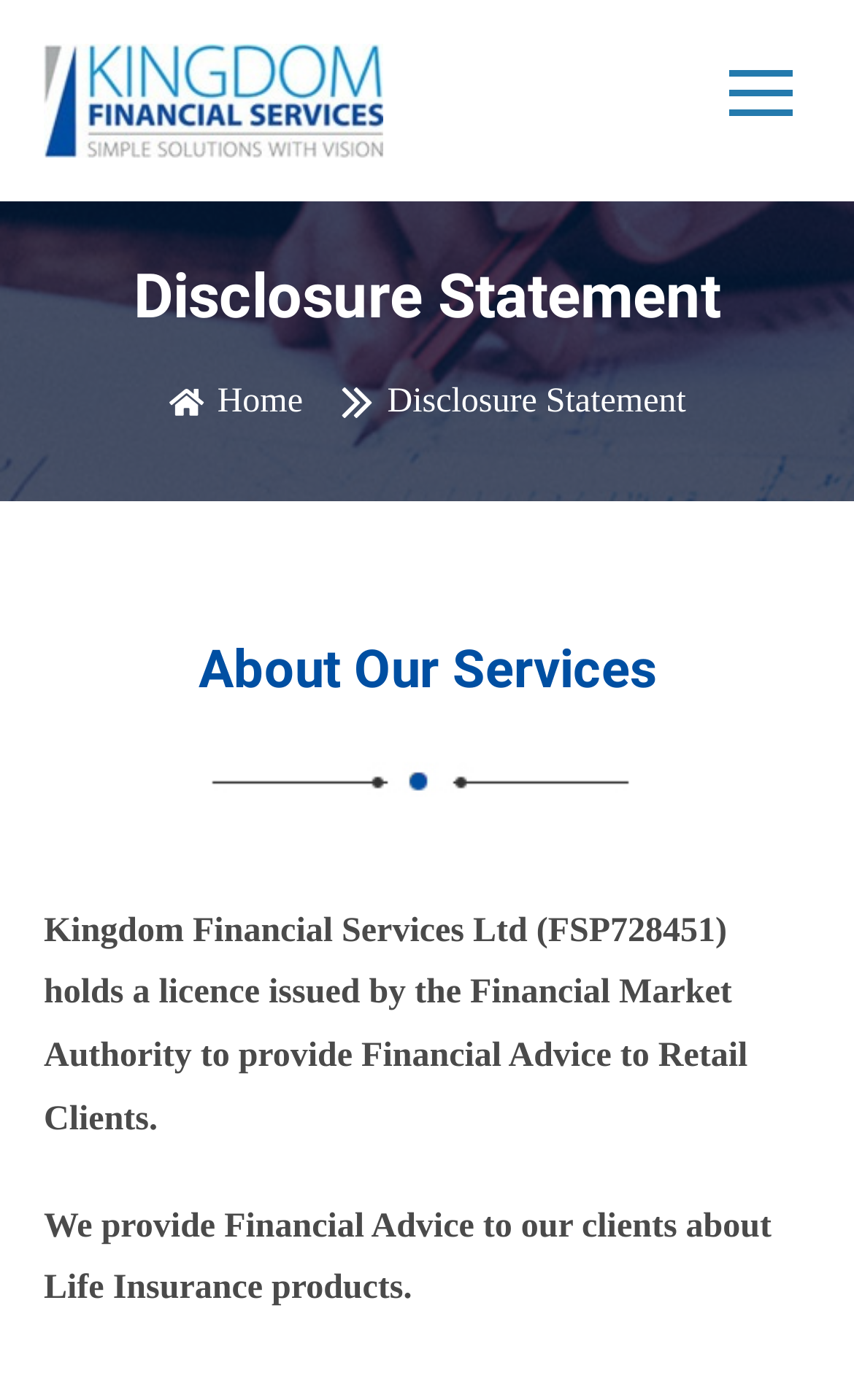Determine the bounding box coordinates for the HTML element mentioned in the following description: "Home". The coordinates should be a list of four floats ranging from 0 to 1, represented as [left, top, right, bottom].

[0.197, 0.266, 0.355, 0.311]